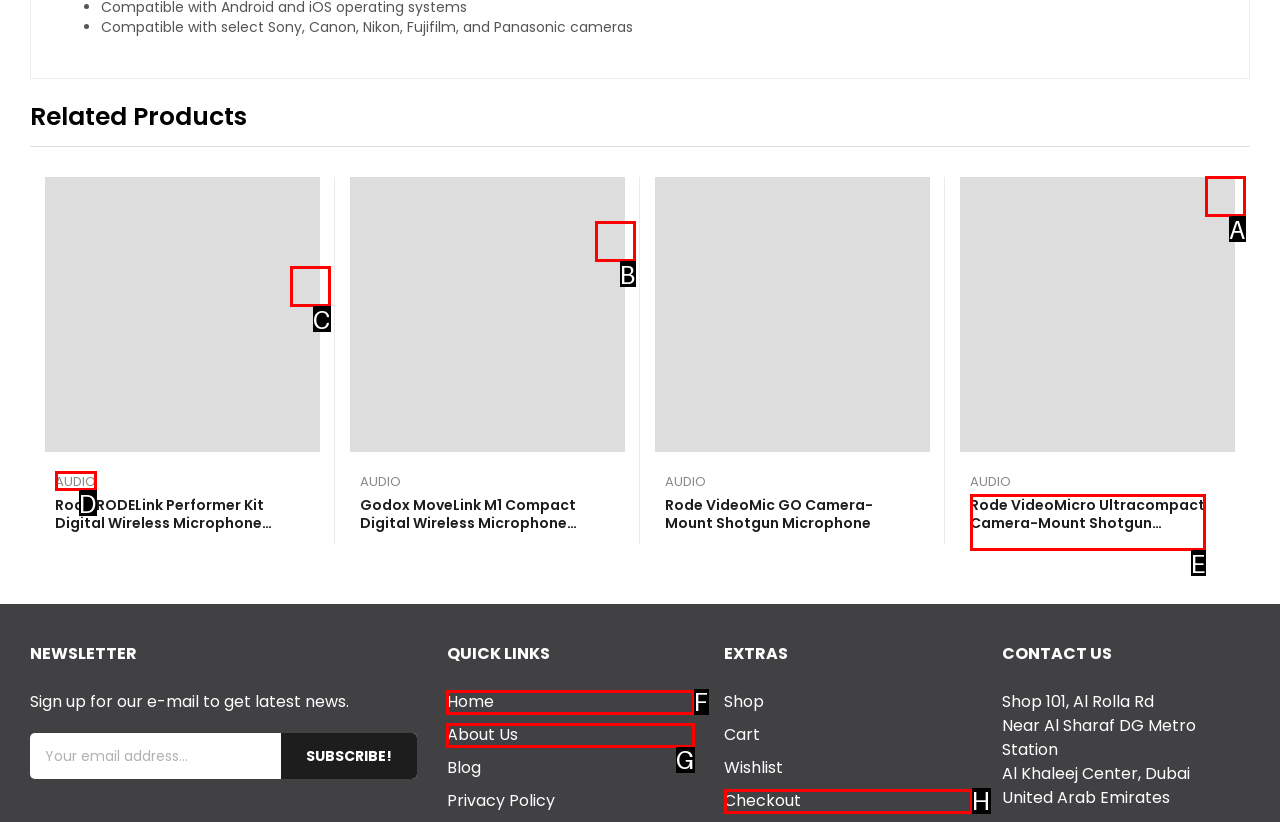Determine the HTML element that best matches this description: Add to wishlist from the given choices. Respond with the corresponding letter.

B